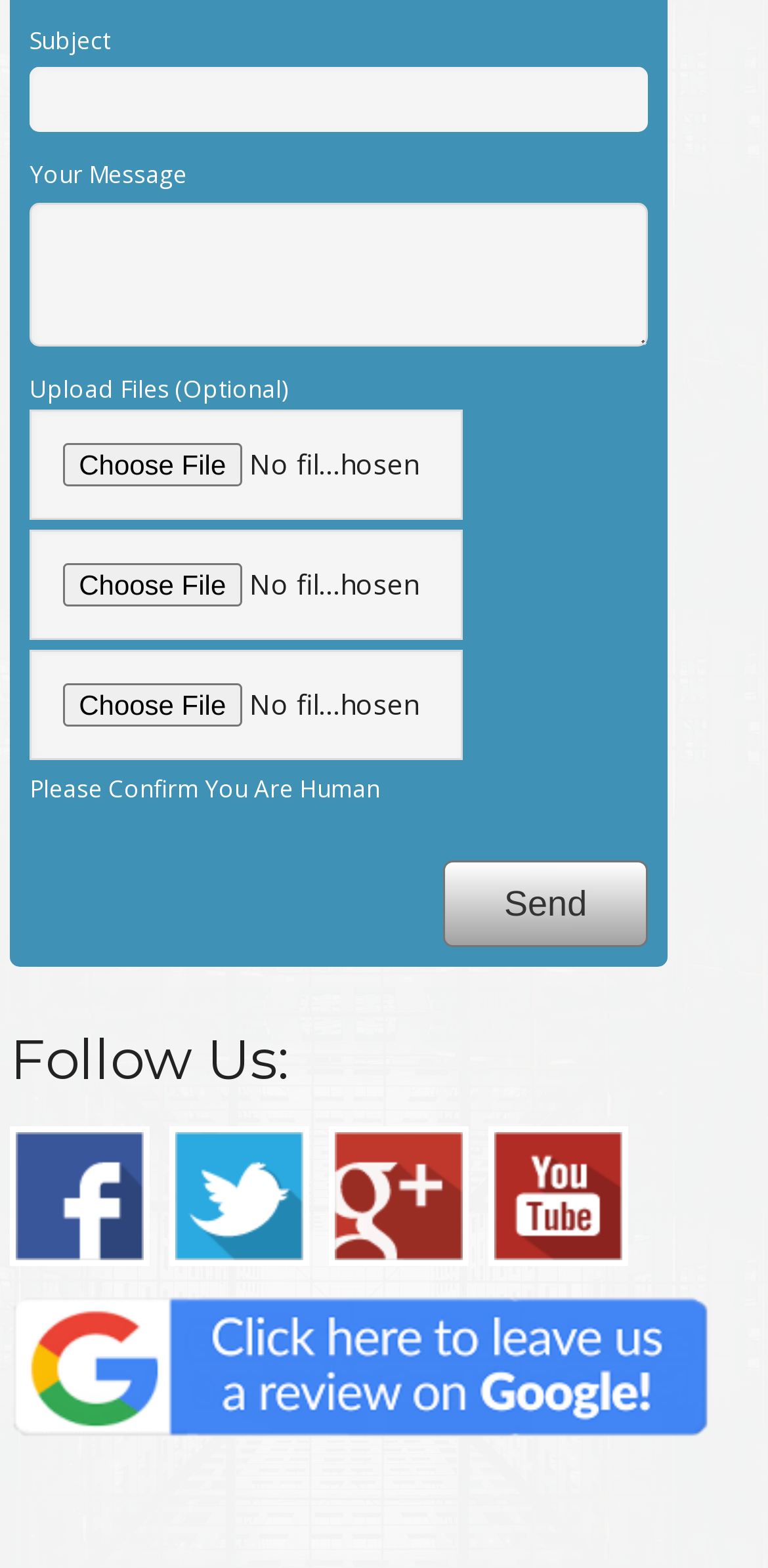Locate the bounding box coordinates of the clickable area to execute the instruction: "Write your message". Provide the coordinates as four float numbers between 0 and 1, represented as [left, top, right, bottom].

[0.039, 0.129, 0.844, 0.221]